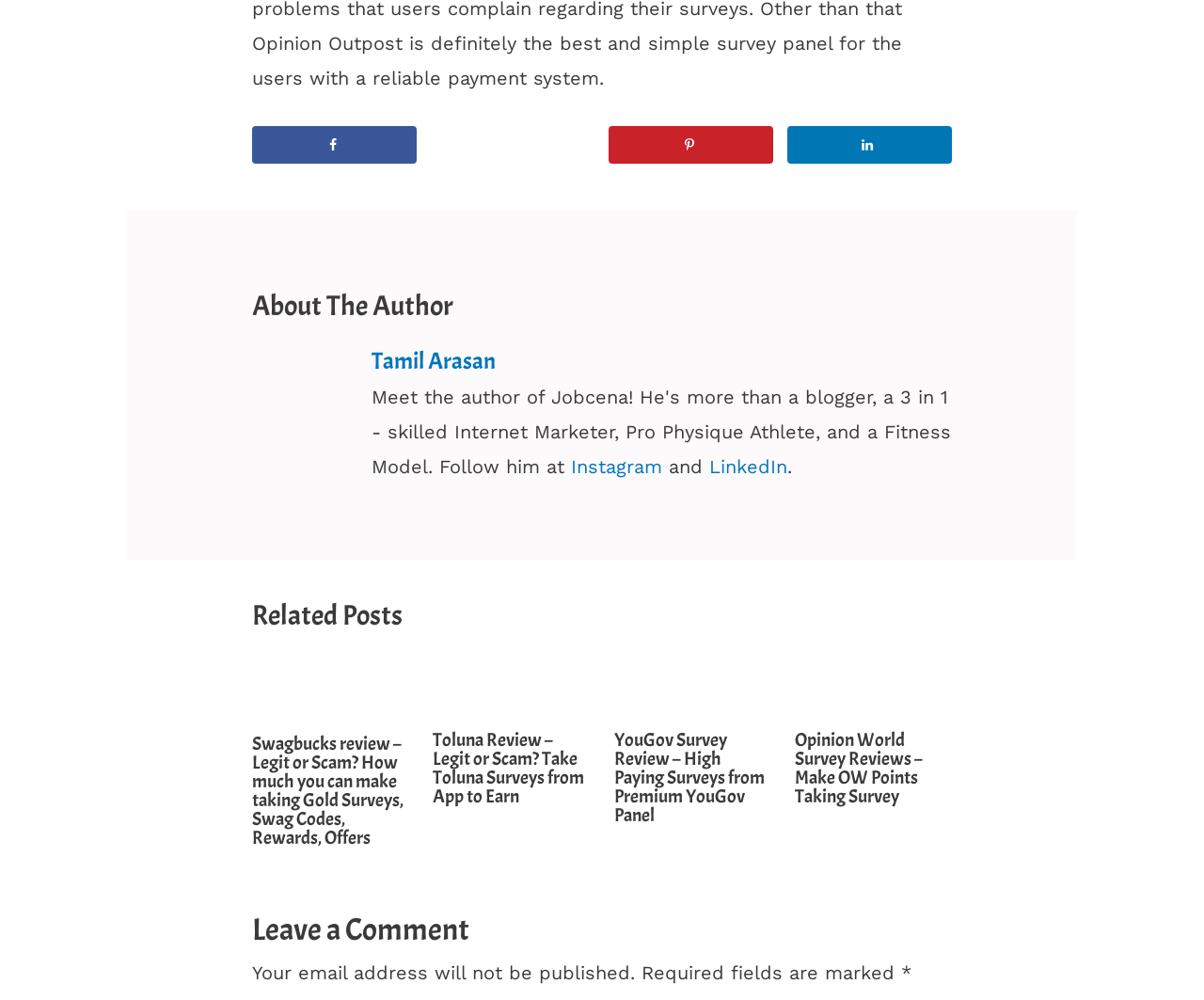Locate the bounding box coordinates of the element that should be clicked to fulfill the instruction: "Leave a comment".

[0.21, 0.904, 0.79, 0.955]